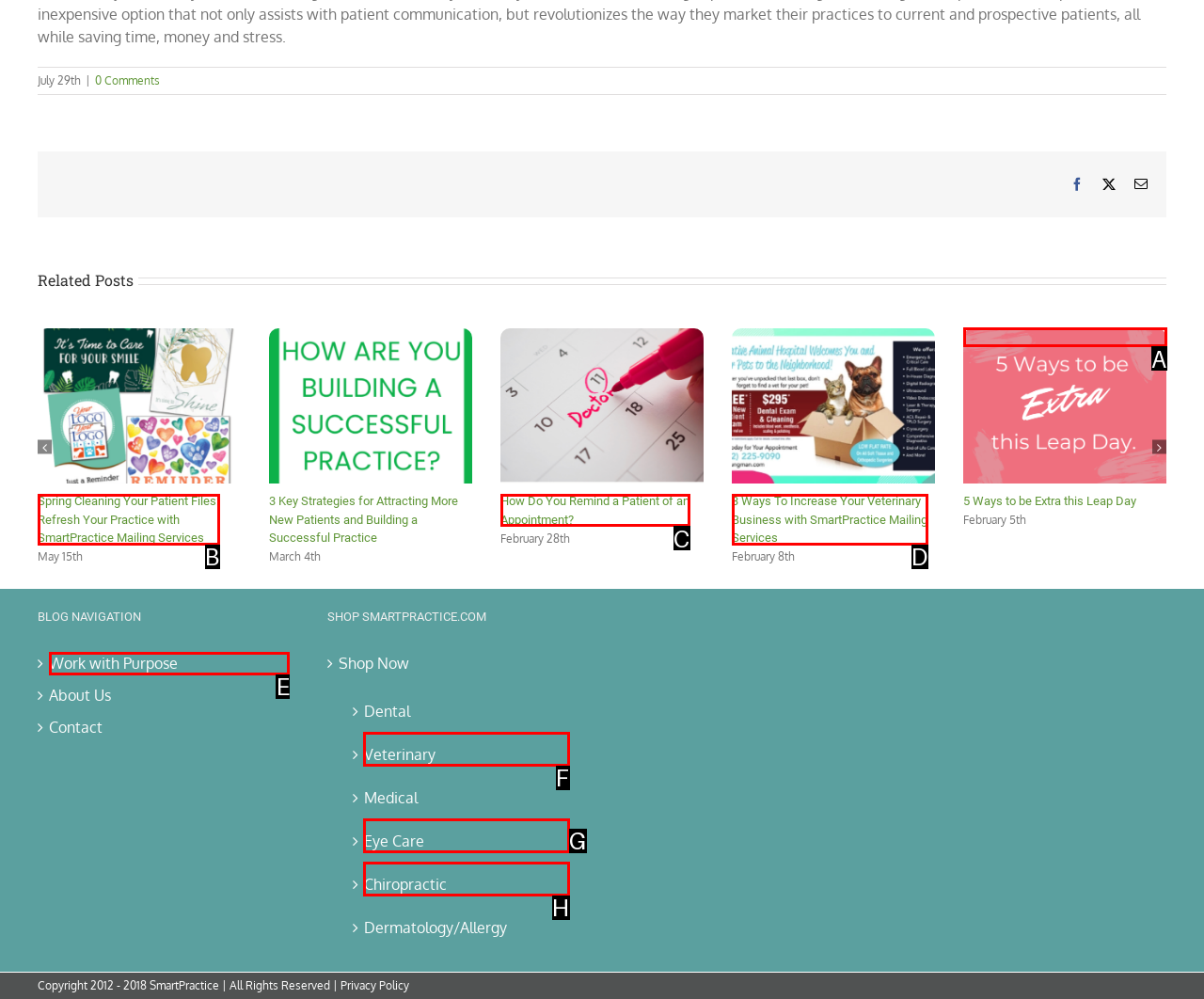Given the description: Eye Care, identify the matching option. Answer with the corresponding letter.

G